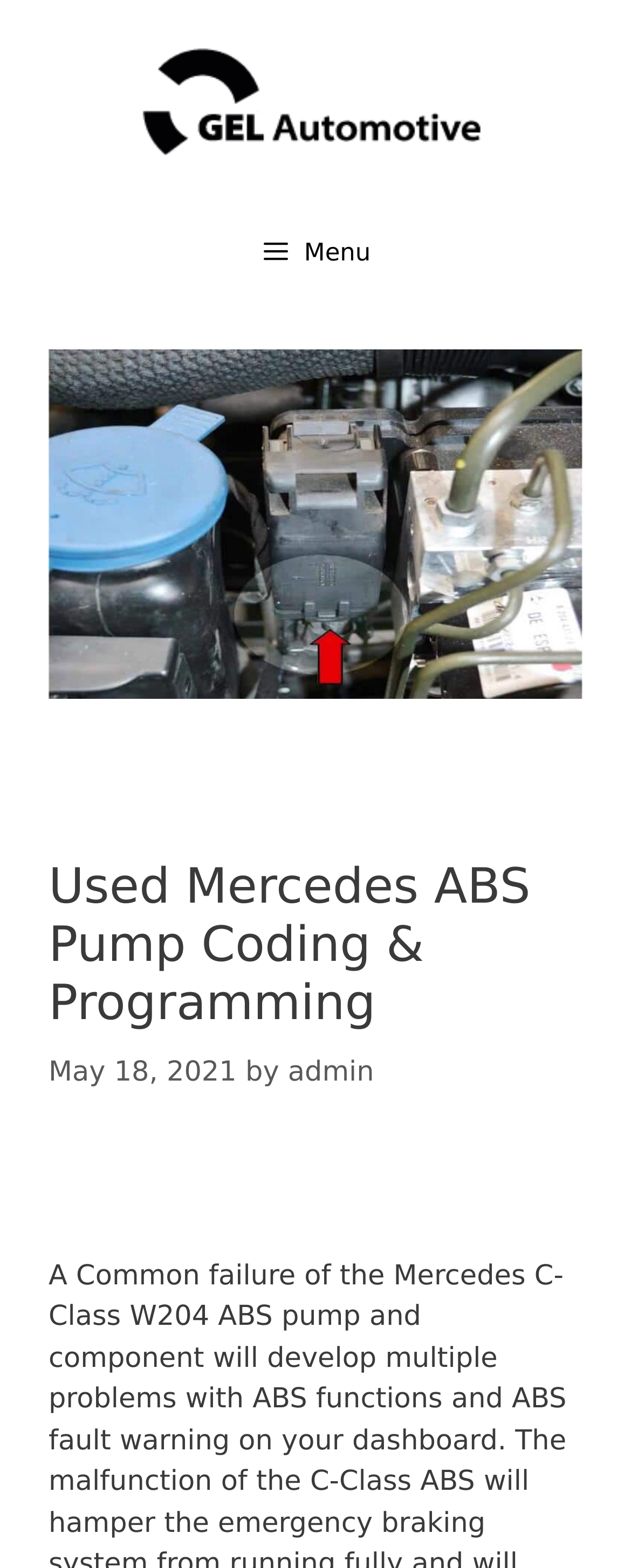When was the article published?
Based on the content of the image, thoroughly explain and answer the question.

The publication date of the article is mentioned at the bottom of the header section, where it says 'May 18, 2021', indicating that the article was published on this specific date.